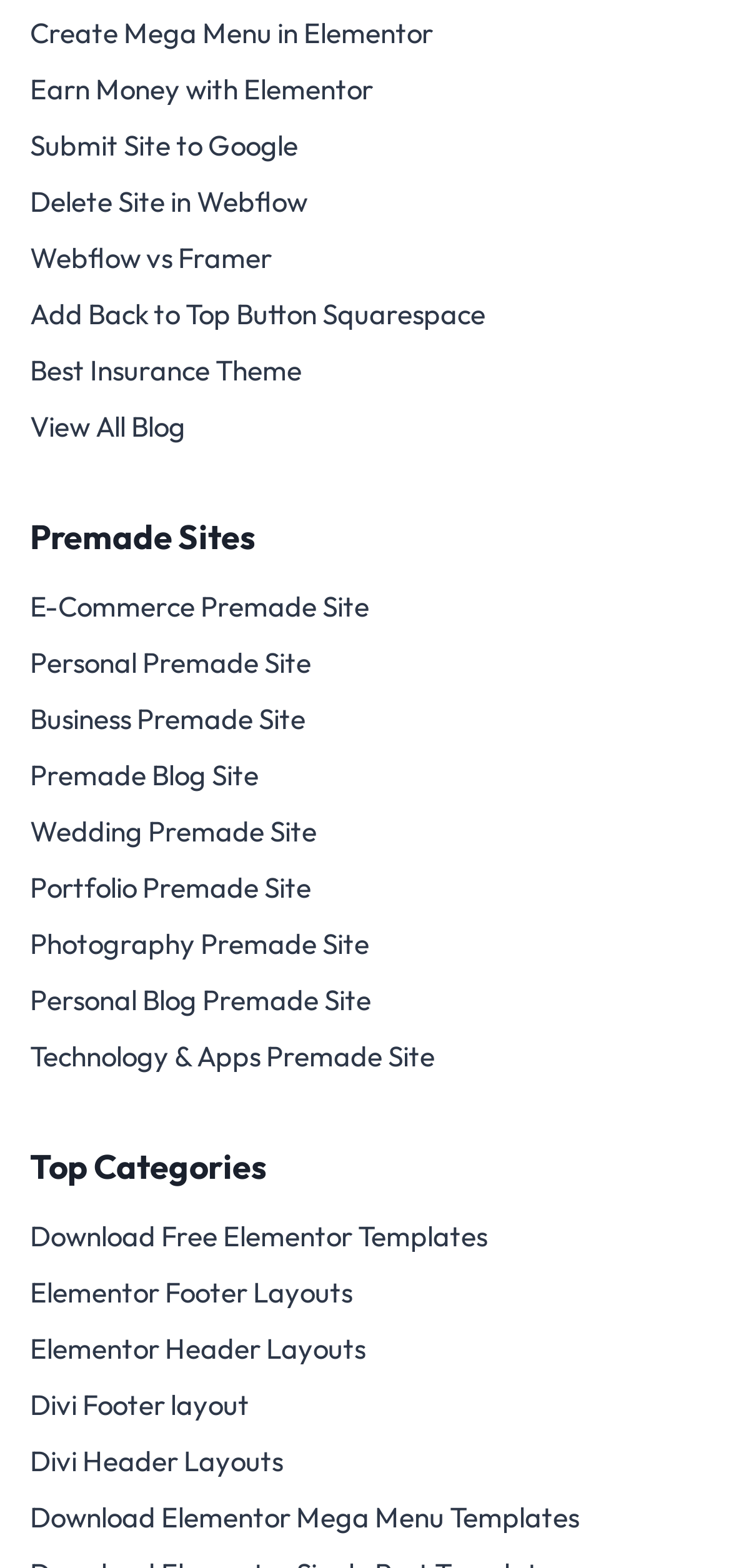Please determine the bounding box coordinates of the element to click in order to execute the following instruction: "Follow on Facebook". The coordinates should be four float numbers between 0 and 1, specified as [left, top, right, bottom].

None